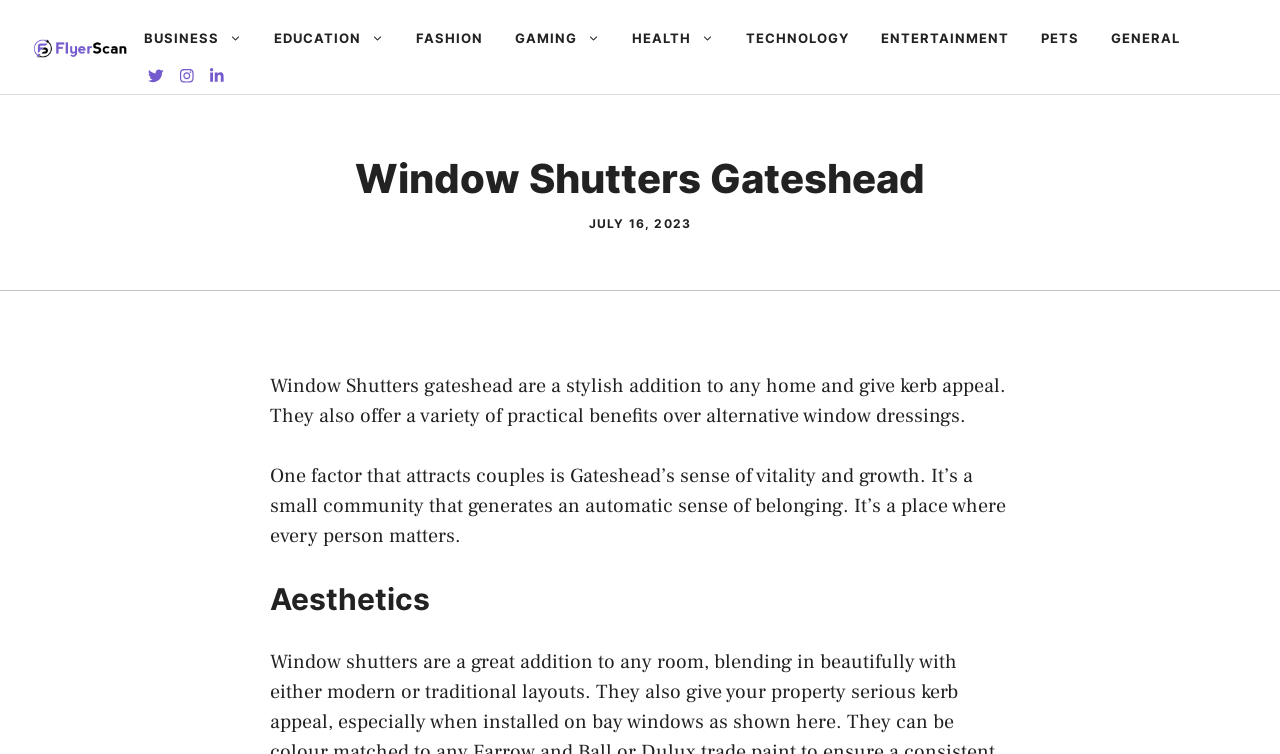Identify the bounding box coordinates of the area that should be clicked in order to complete the given instruction: "Click on the Shutters gateshead link". The bounding box coordinates should be four float numbers between 0 and 1, i.e., [left, top, right, bottom].

[0.266, 0.494, 0.401, 0.529]